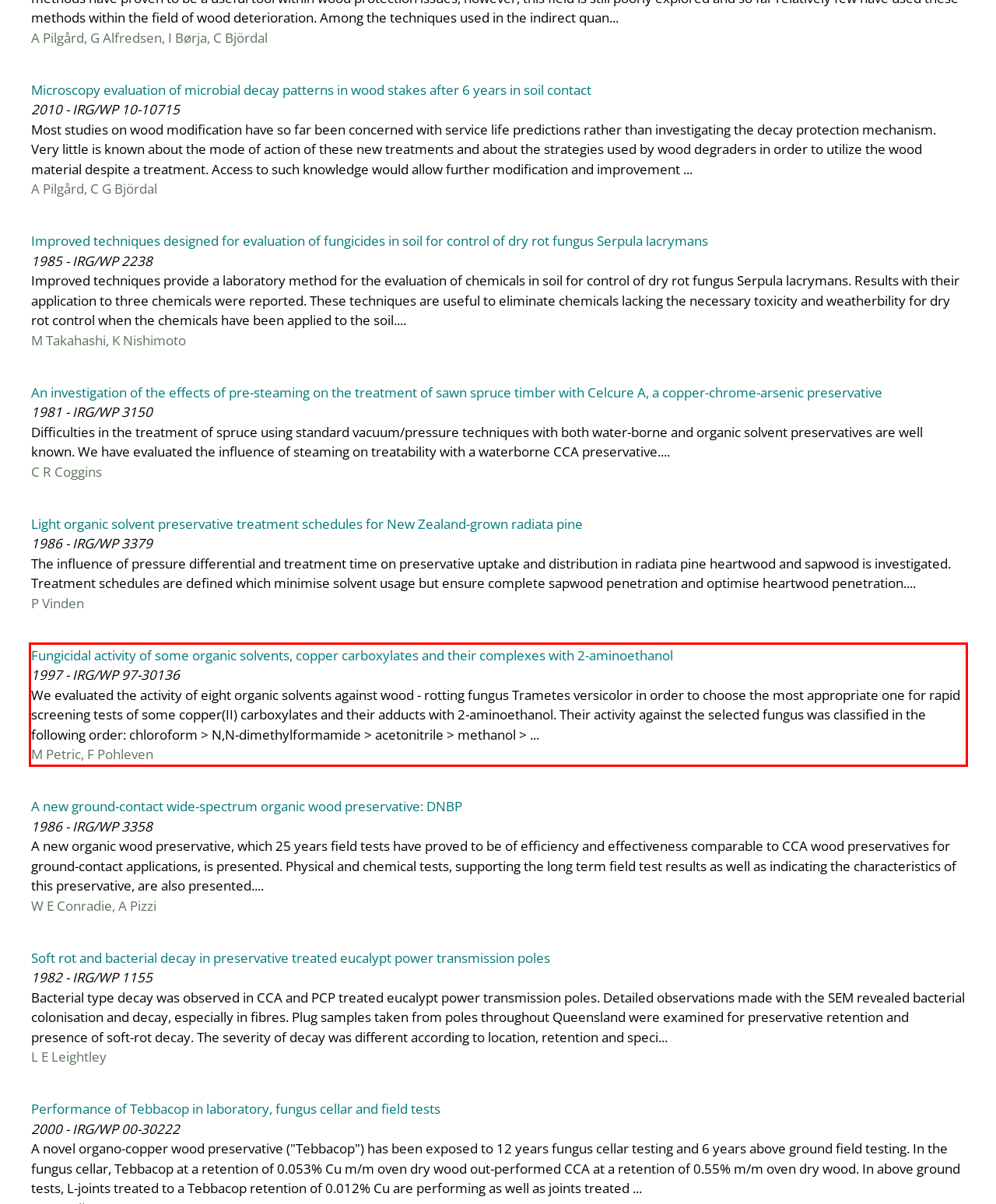You are provided with a screenshot of a webpage containing a red bounding box. Please extract the text enclosed by this red bounding box.

Fungicidal activity of some organic solvents, copper carboxylates and their complexes with 2-aminoethanol 1997 - IRG/WP 97-30136 We evaluated the activity of eight organic solvents against wood - rotting fungus Trametes versicolor in order to choose the most appropriate one for rapid screening tests of some copper(II) carboxylates and their adducts with 2-aminoethanol. Their activity against the selected fungus was classified in the following order: chloroform > N,N-dimethylformamide > acetonitrile > methanol > ... M Petric, F Pohleven